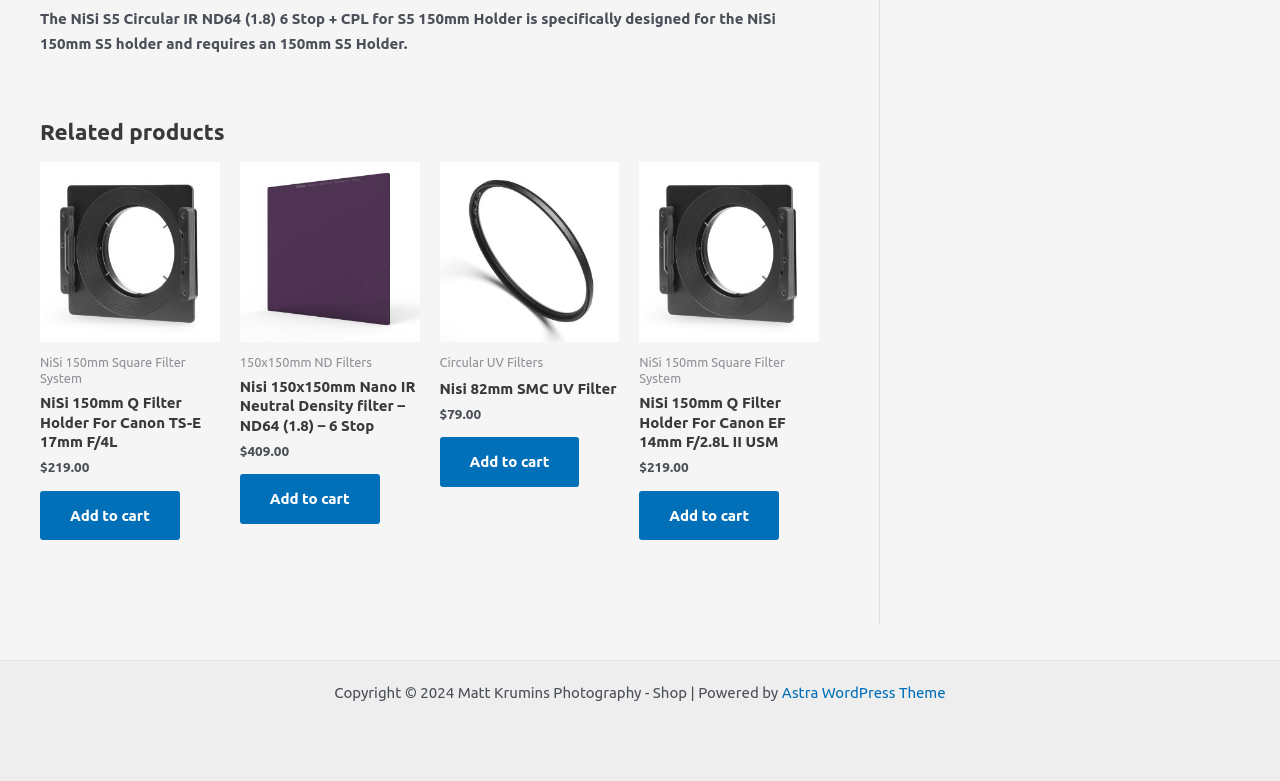Refer to the image and provide an in-depth answer to the question:
What is the copyright year of the website?

At the bottom of the page, there is a static text element that says 'Copyright © 2024 Matt Krumins Photography - Shop', which indicates that the copyright year of the website is 2024.